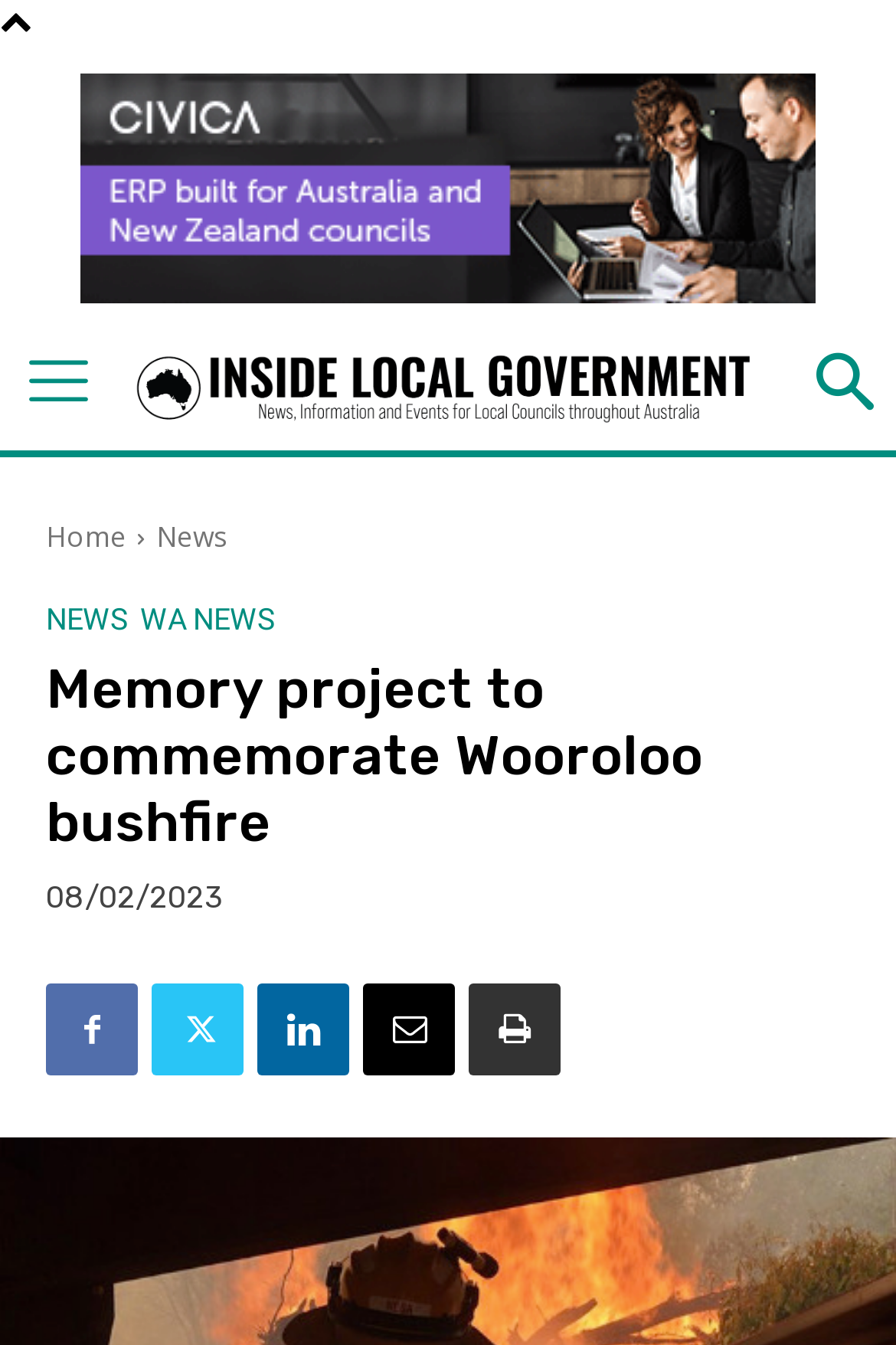Write an extensive caption that covers every aspect of the webpage.

The webpage is about a memory project to commemorate the Wooroloo bushfire. At the top, there is an advertisement iframe taking up most of the width, situated below the top edge of the page. To the left of the advertisement, there is a small image. 

On the top-right side, there is a logo, accompanied by links to 'Home' and 'News' sections. Below the logo, there are more links to 'NEWS' and 'WA NEWS' sections. 

The main content of the page is headed by a title, "Memory project to commemorate Wooroloo bushfire", which spans almost the entire width of the page. Below the title, there is a time stamp indicating the date "08/02/2023". 

Further down, there are five social media links, represented by icons, aligned horizontally and centered on the page.